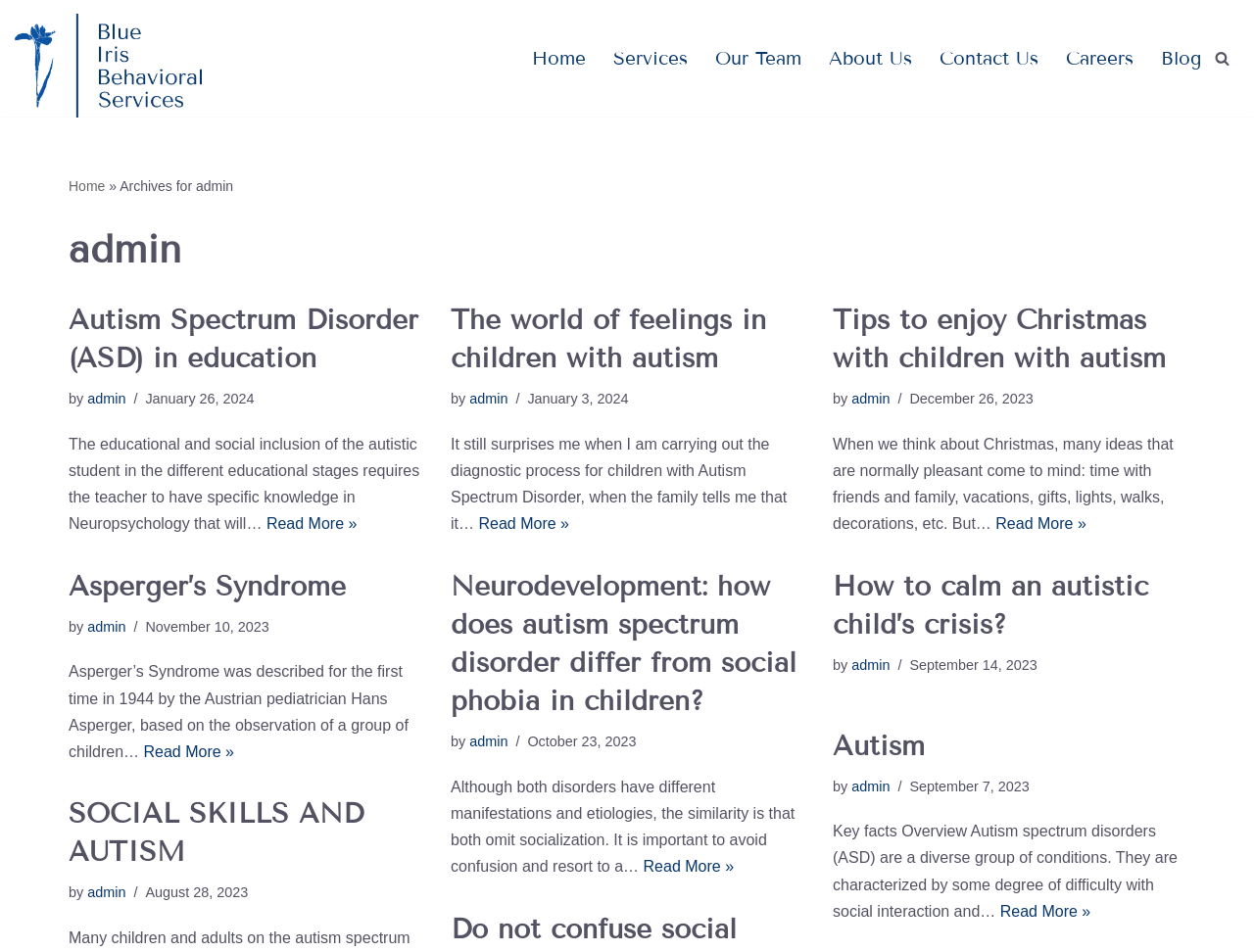Determine the bounding box coordinates for the area that needs to be clicked to fulfill this task: "Click on the 'Contact Us' link". The coordinates must be given as four float numbers between 0 and 1, i.e., [left, top, right, bottom].

[0.749, 0.045, 0.828, 0.078]